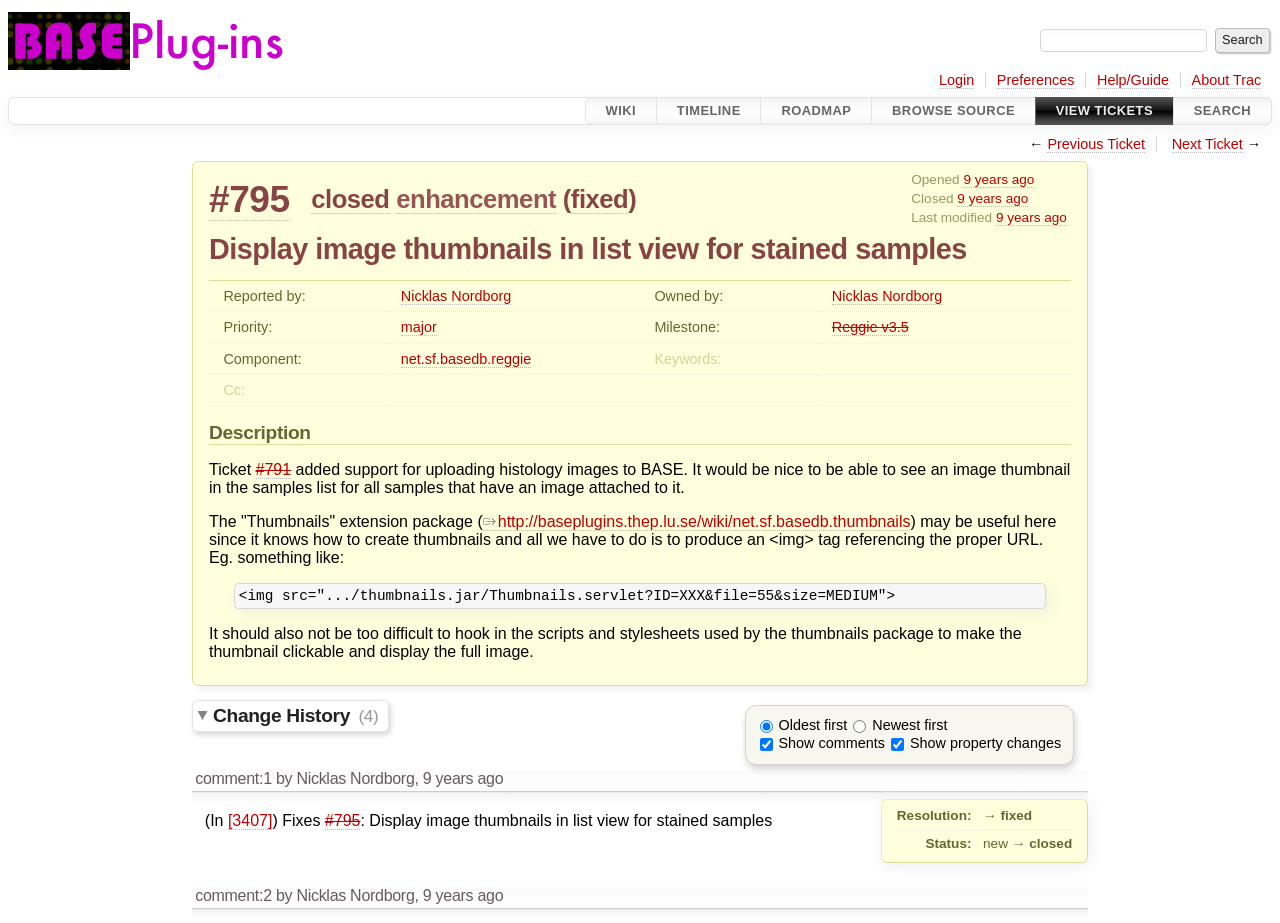Specify the bounding box coordinates for the region that must be clicked to perform the given instruction: "Login to the system".

[0.734, 0.078, 0.761, 0.096]